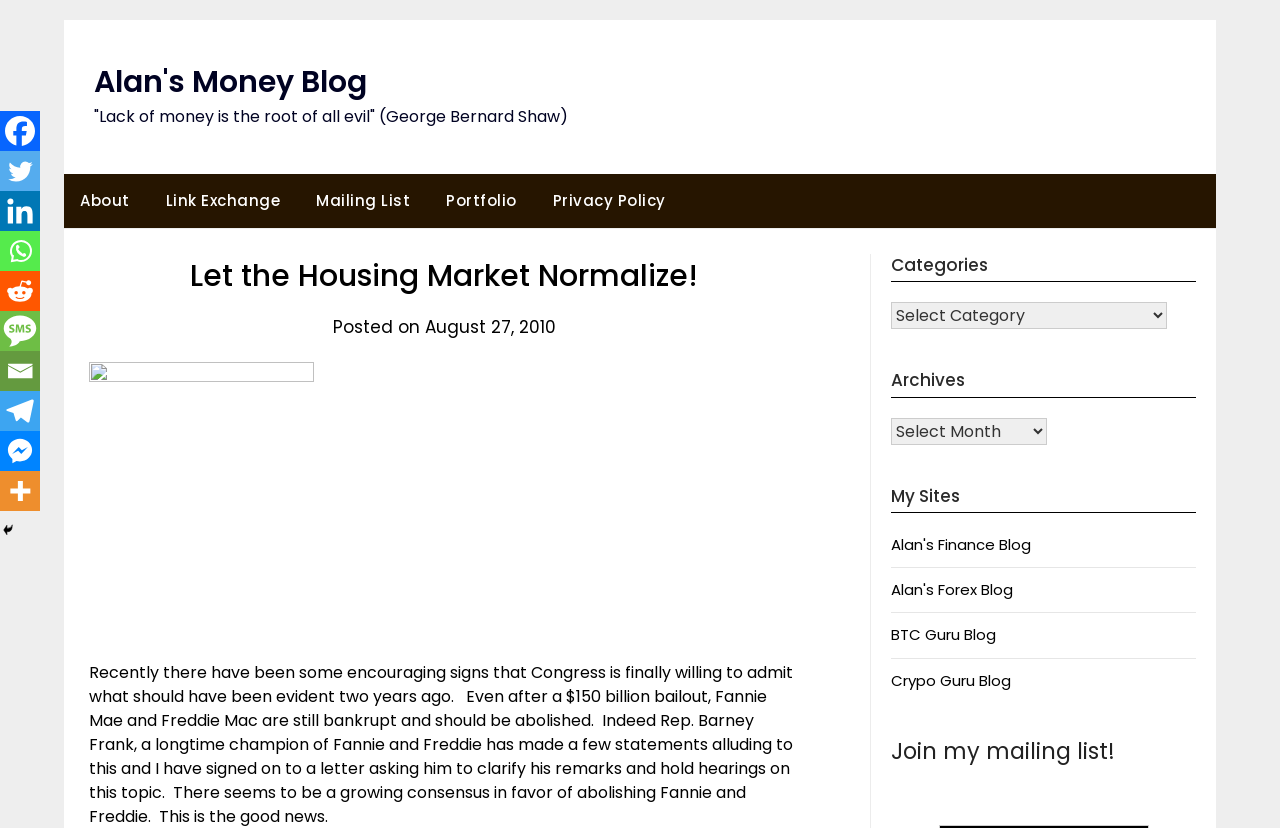Generate the title text from the webpage.

Let the Housing Market Normalize!